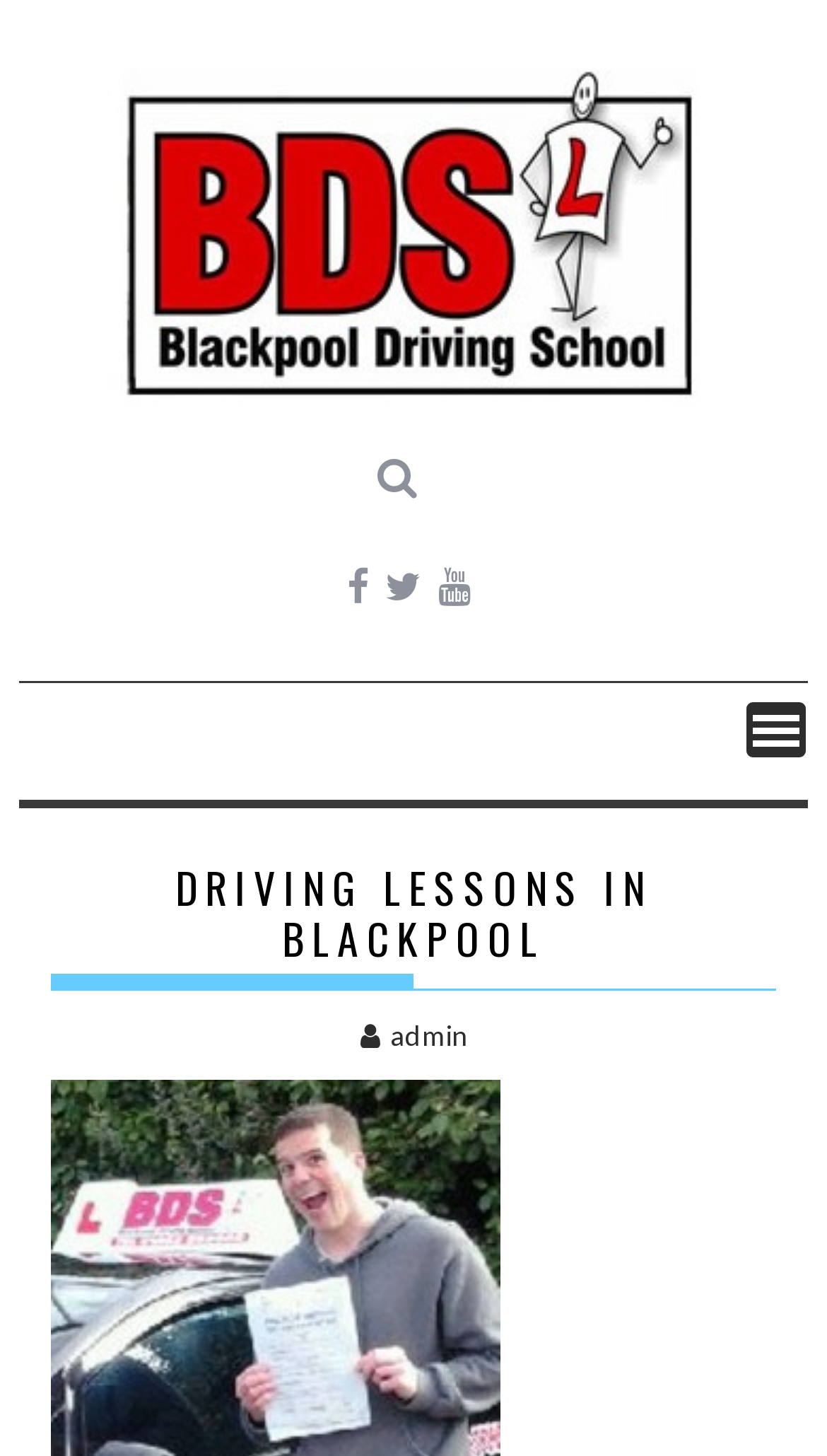What is the main title displayed on this webpage?

DRIVING LESSONS IN BLACKPOOL